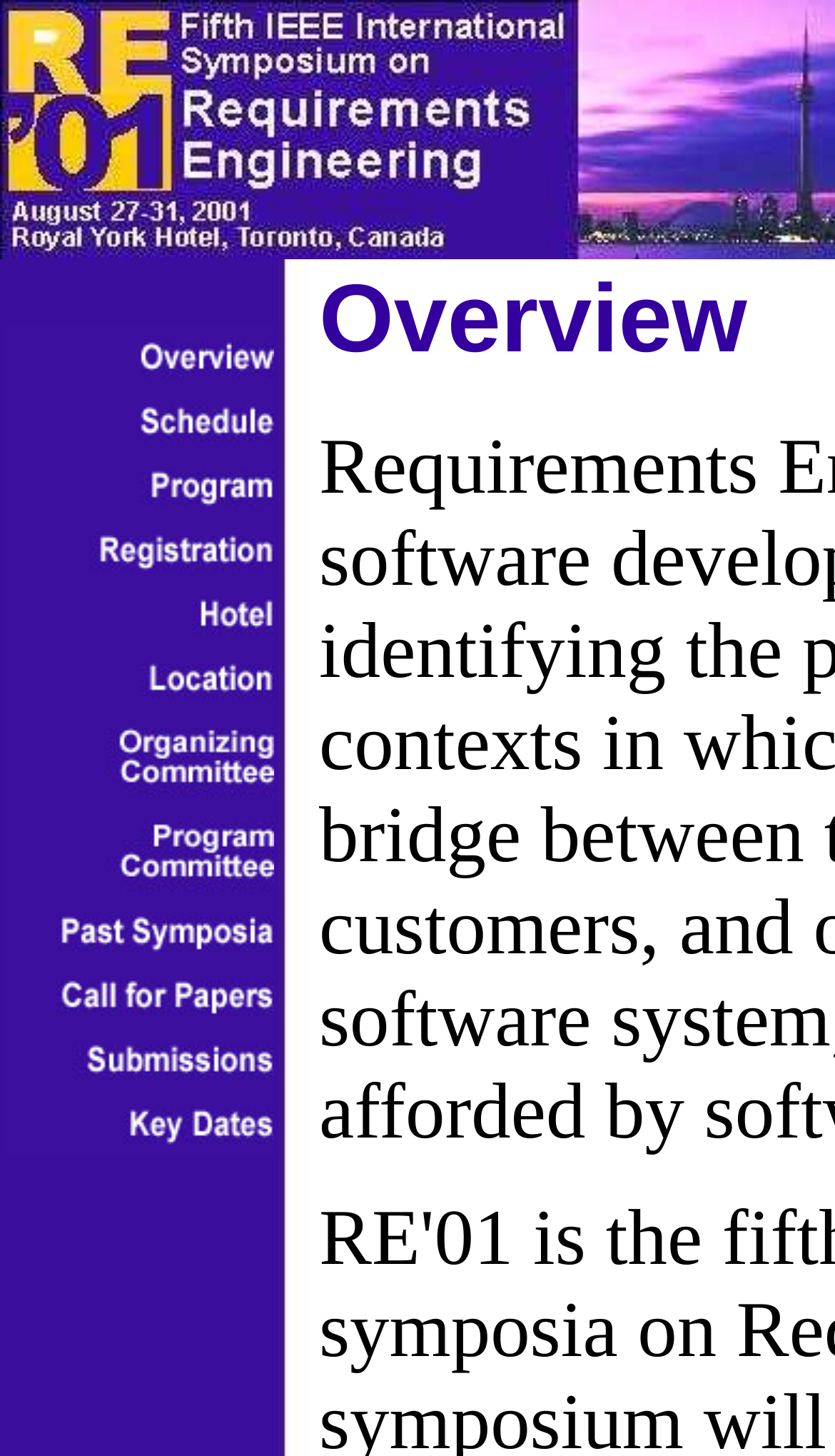How many images are in the table?
Based on the content of the image, thoroughly explain and answer the question.

Each row in the table contains an image element, and there are 58 rows in the table. Therefore, there are 58 images in the table.